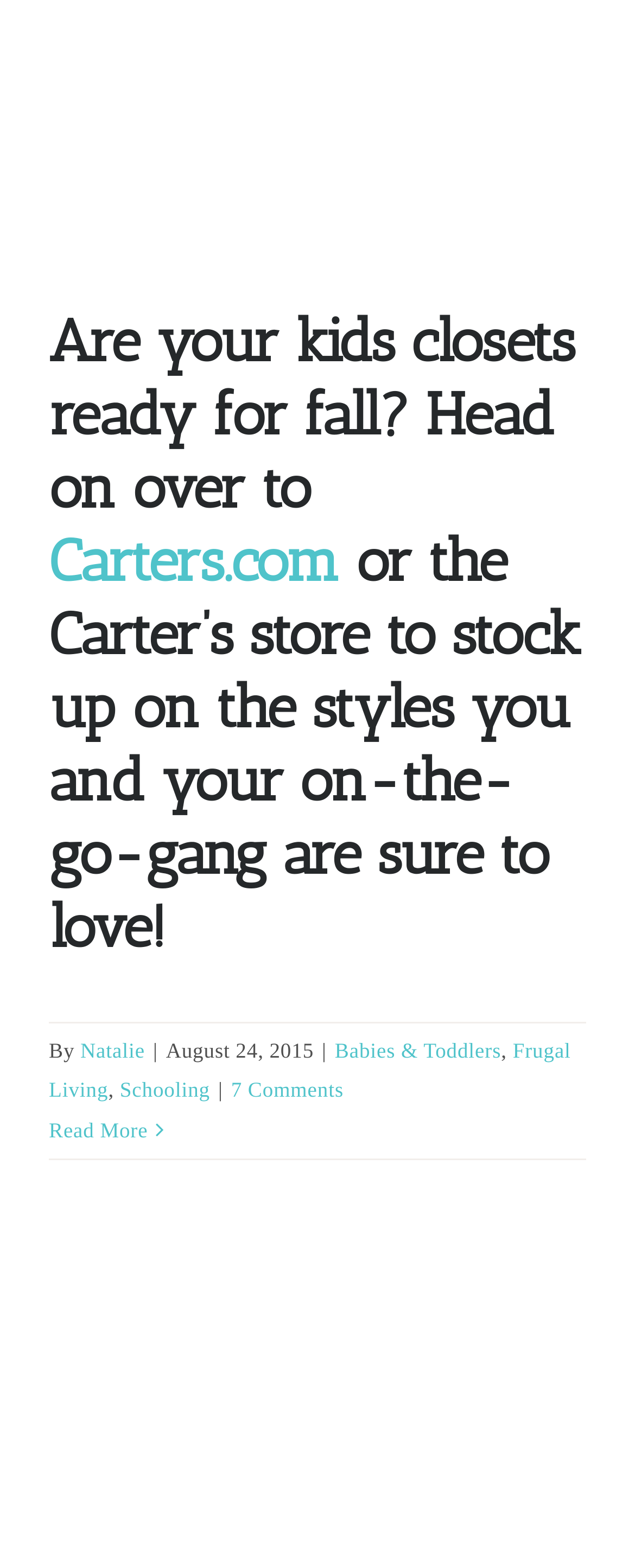Identify the bounding box coordinates of the region that should be clicked to execute the following instruction: "Read more about Carter’s Size 8 and More!".

[0.077, 0.713, 0.233, 0.728]